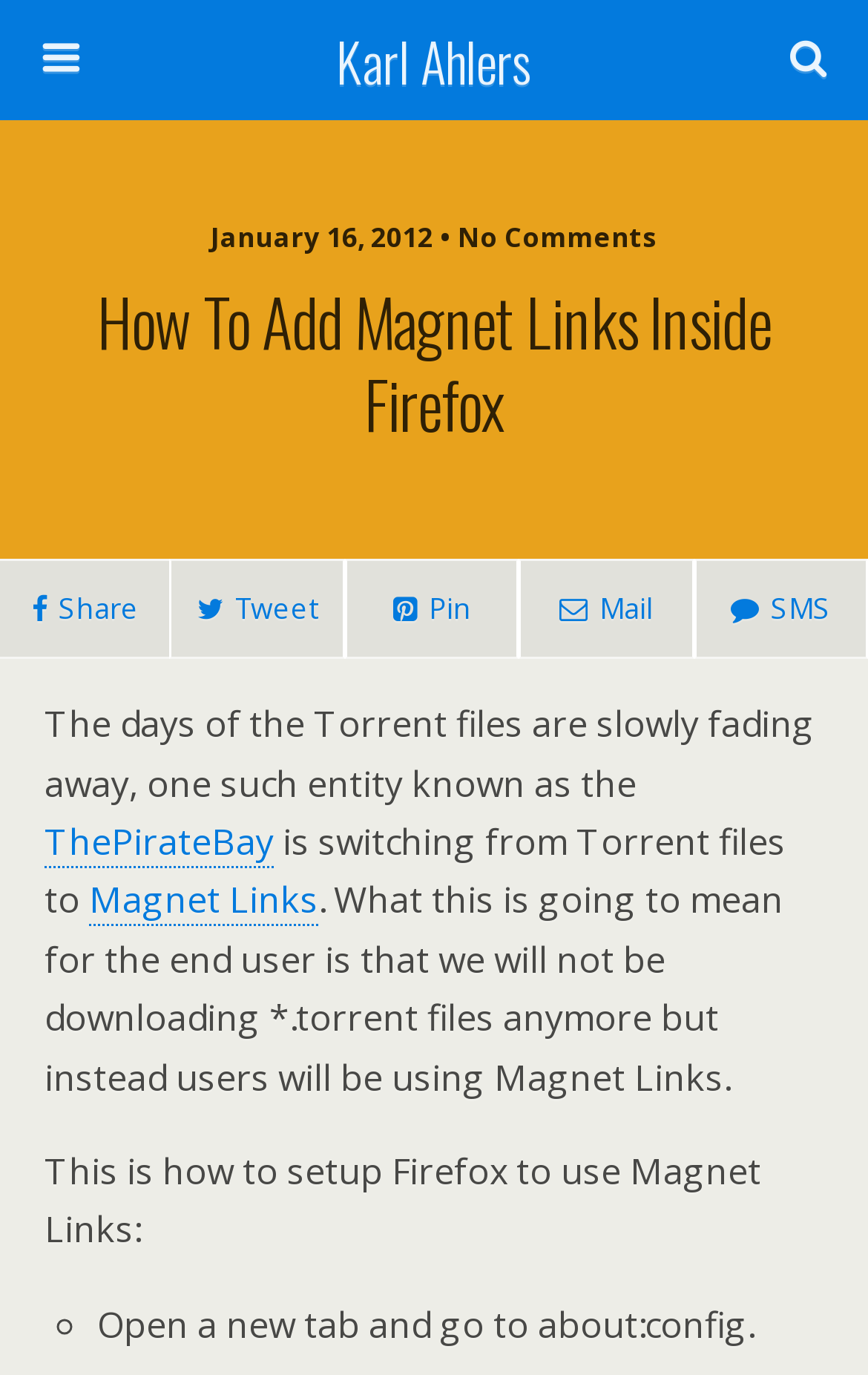Summarize the webpage with a detailed and informative caption.

This webpage is about adding Magnet Links inside Firefox, with the title "How to add Magnet Links inside Firefox" at the top. The author's name, "Karl Ahlers", is displayed at the top left corner. A search bar with a "Search" button is located at the top right corner, allowing users to search the website.

Below the title, there is a date and comment count indicator, showing "January 16, 2012 • No Comments". The main content of the webpage is divided into two sections. The first section discusses the shift from Torrent files to Magnet Links, mentioning "ThePirateBay" as an example. The text explains that users will no longer download "*.torrent files" but instead use Magnet Links.

The second section, located below the first section, provides a step-by-step guide on how to set up Firefox to use Magnet Links. The guide is presented in a list format, with a bullet point "◦" at the beginning of each step. The first step is to "Open a new tab and go to about:config." 

There are also social media sharing links at the top middle of the webpage, including "Share", "Tweet", "Pin", and "Mail" options.